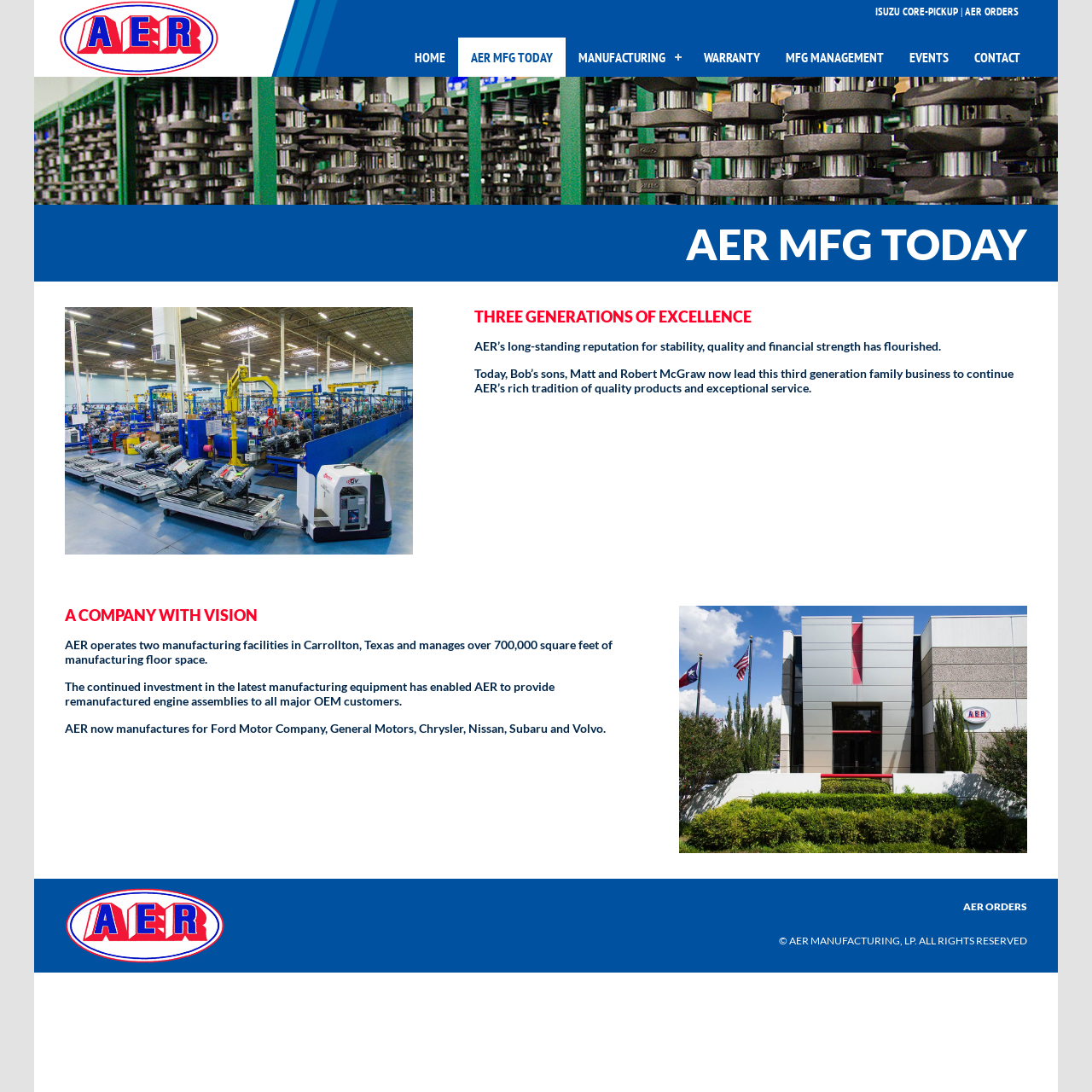Locate the bounding box coordinates of the element to click to perform the following action: 'view AER orders'. The coordinates should be given as four float values between 0 and 1, in the form of [left, top, right, bottom].

[0.884, 0.004, 0.933, 0.017]